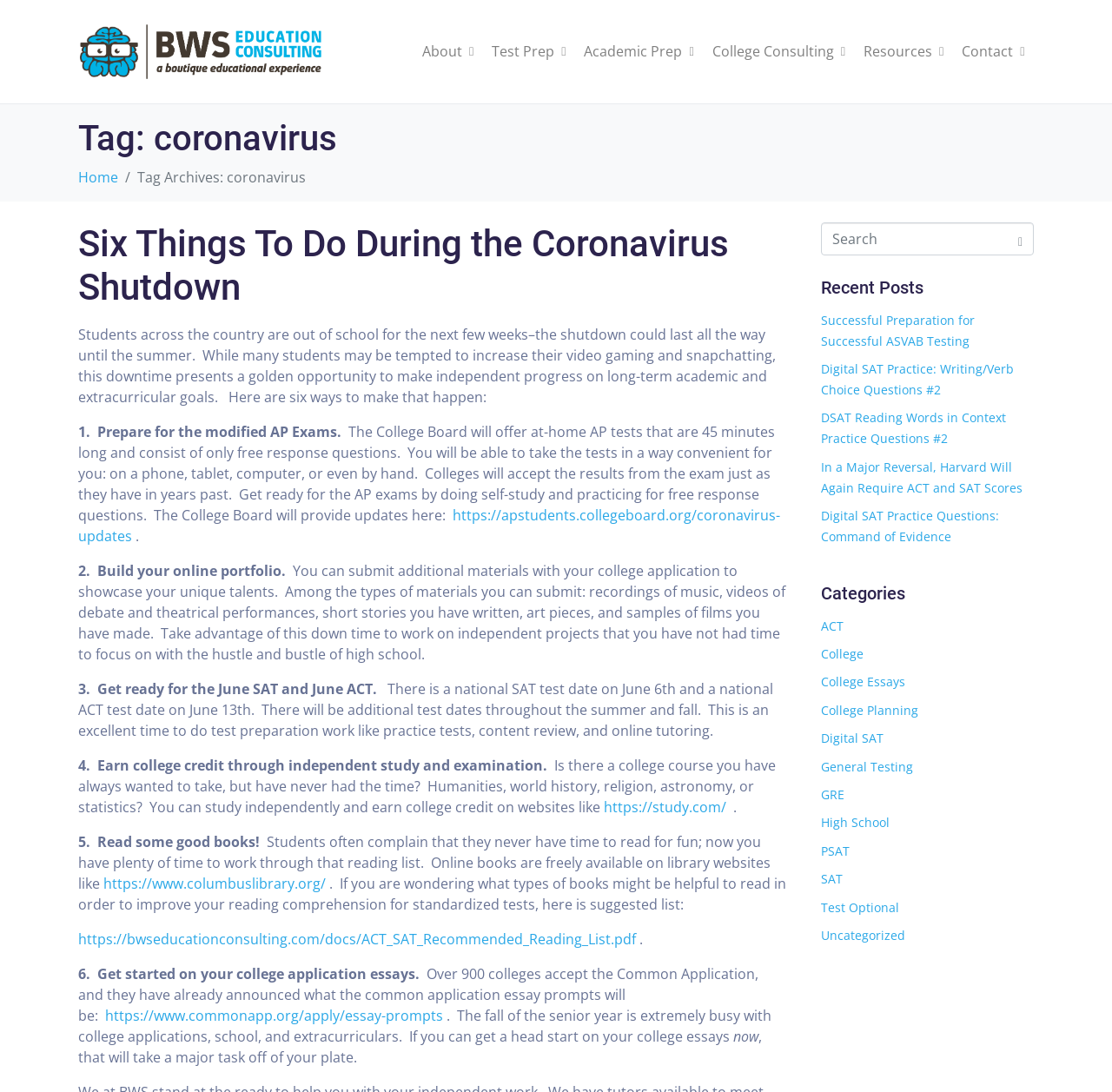What is the first step to prepare for the modified AP Exams?
Could you please answer the question thoroughly and with as much detail as possible?

The first step to prepare for the modified AP Exams is to do self-study and practice for free response questions, which is mentioned in the article as a way to get ready for the AP exams.